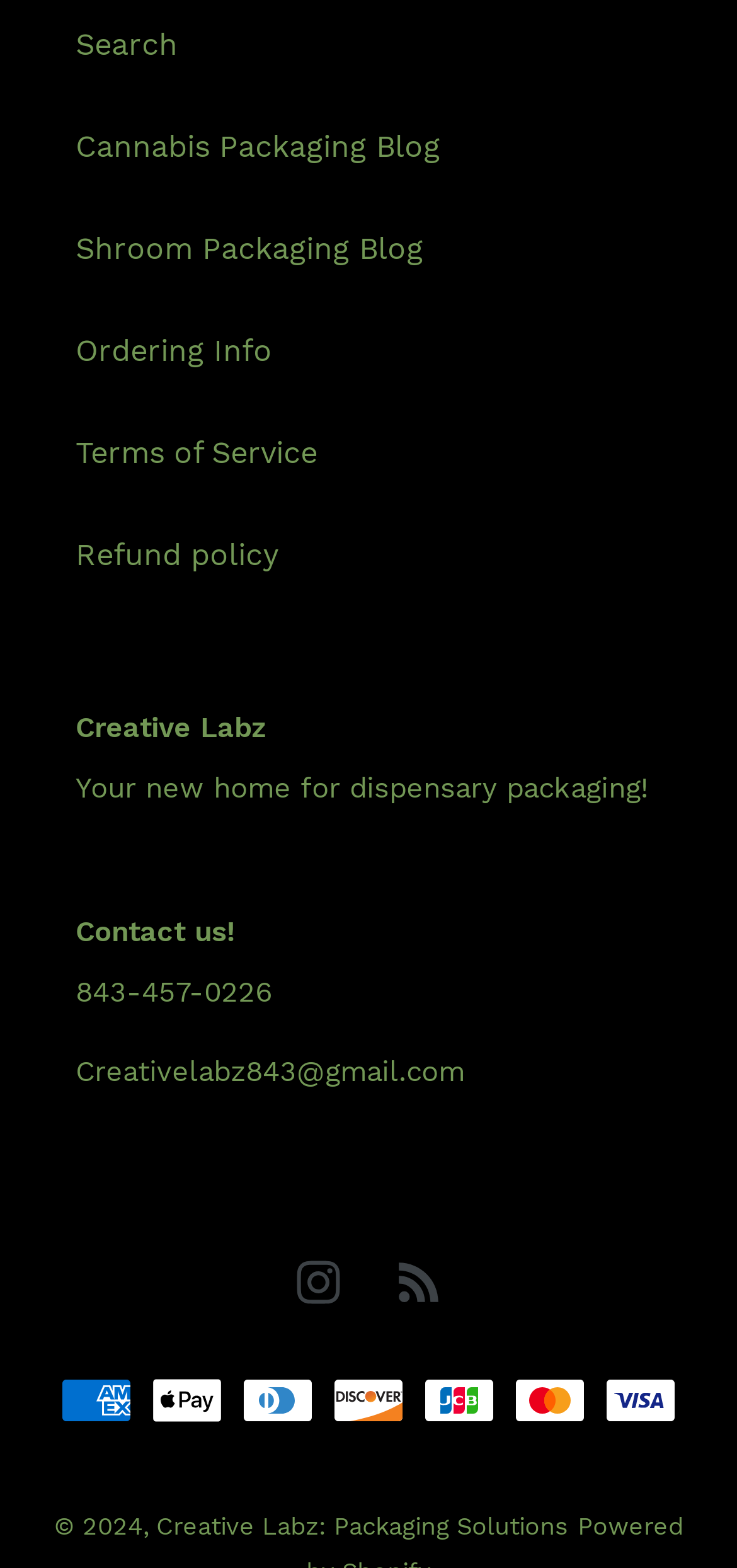Find the bounding box coordinates for the area you need to click to carry out the instruction: "Follow on Instagram". The coordinates should be four float numbers between 0 and 1, indicated as [left, top, right, bottom].

[0.403, 0.802, 0.462, 0.832]